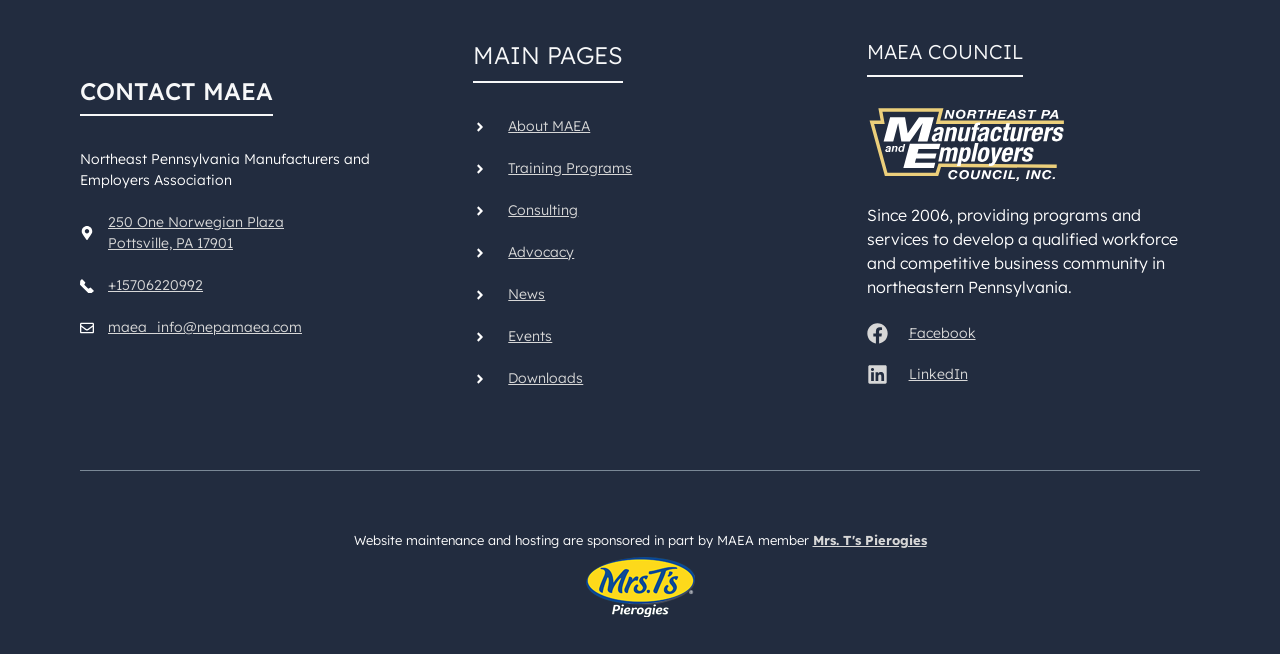Provide the bounding box coordinates for the specified HTML element described in this description: "Consulting". The coordinates should be four float numbers ranging from 0 to 1, in the format [left, top, right, bottom].

[0.397, 0.308, 0.452, 0.335]